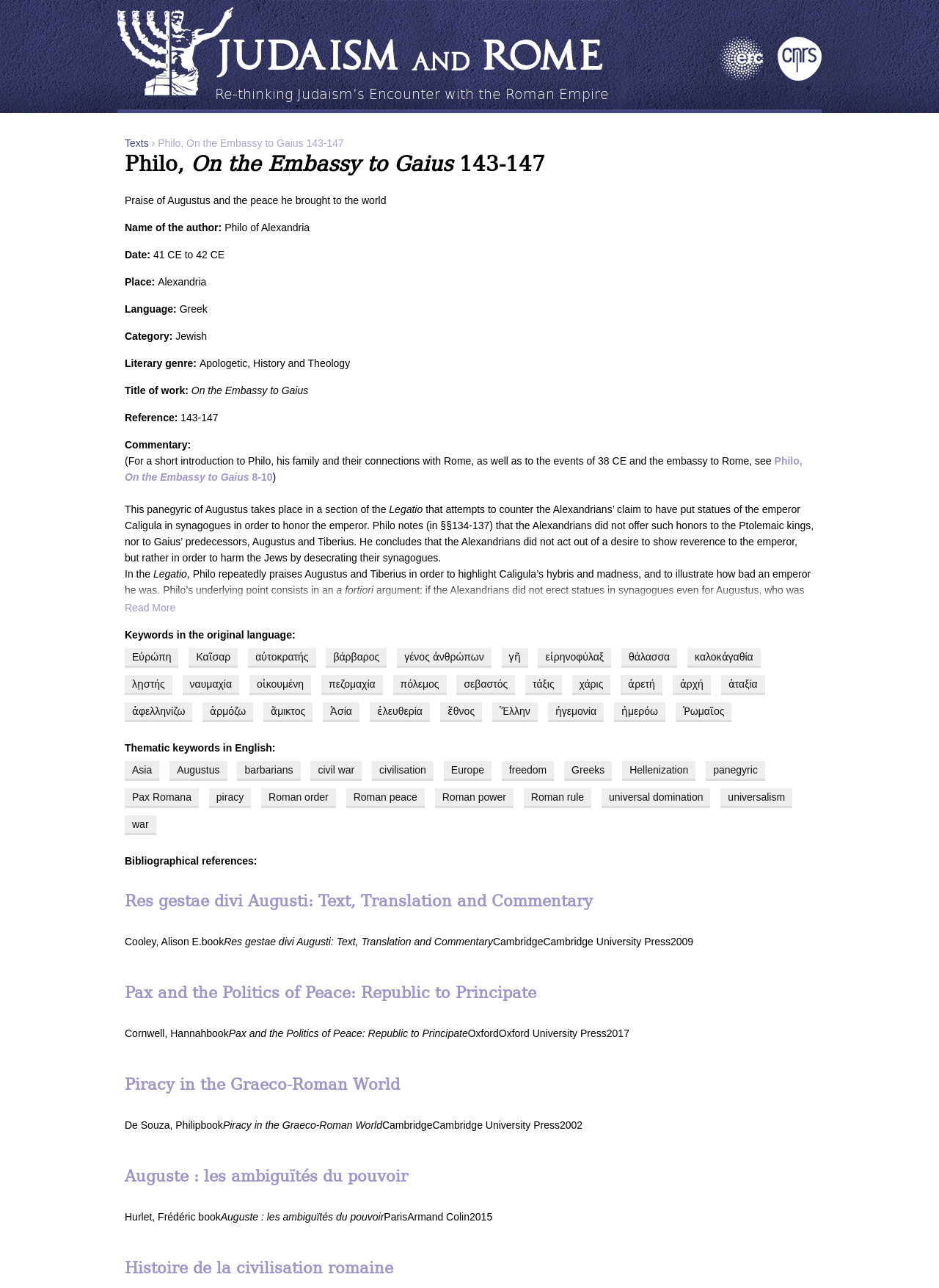Identify the bounding box coordinates for the UI element described as: "γένος ἀνθρώπων". The coordinates should be provided as four floats between 0 and 1: [left, top, right, bottom].

[0.423, 0.503, 0.523, 0.519]